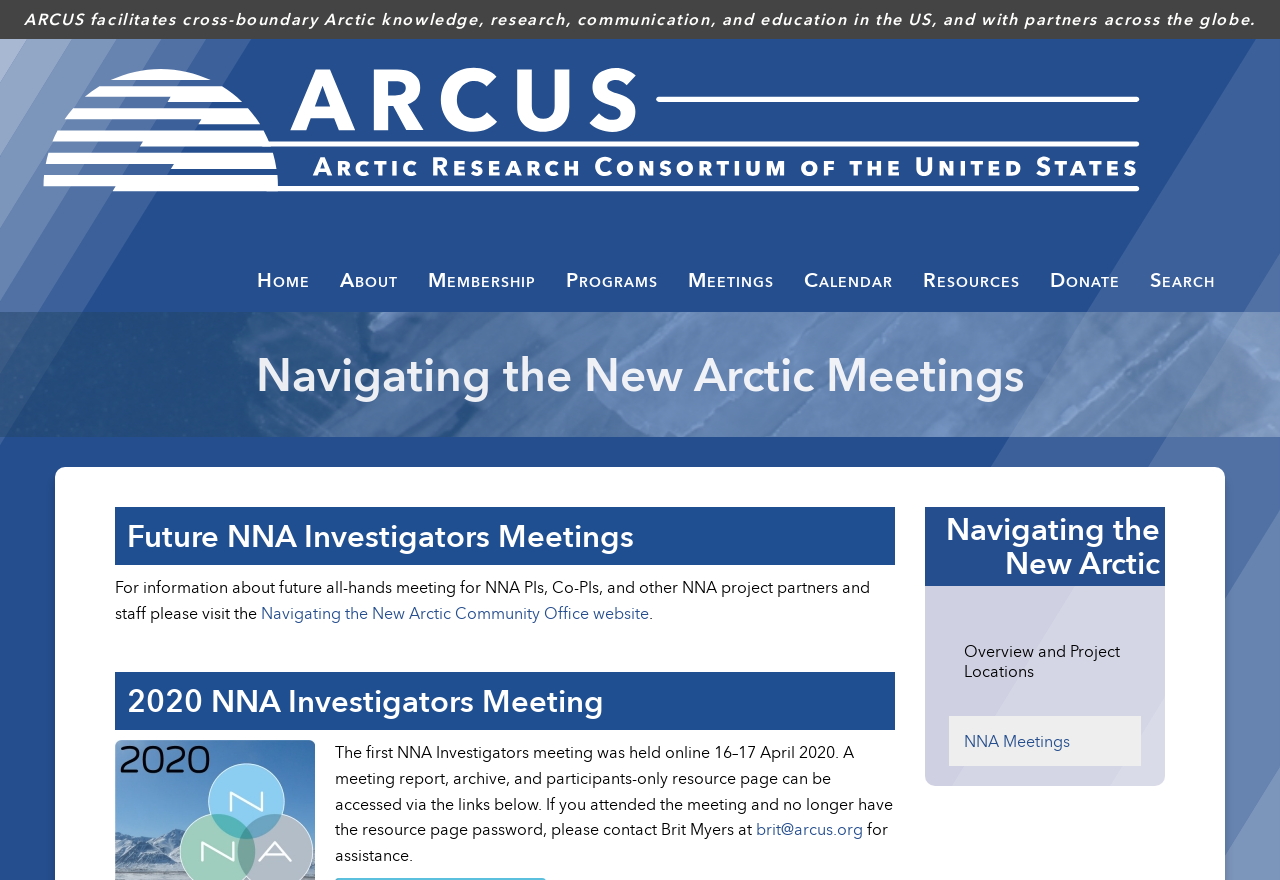Determine the bounding box coordinates of the clickable element necessary to fulfill the instruction: "Check the '2020 NNA Investigators Meeting'". Provide the coordinates as four float numbers within the 0 to 1 range, i.e., [left, top, right, bottom].

[0.09, 0.764, 0.699, 0.83]